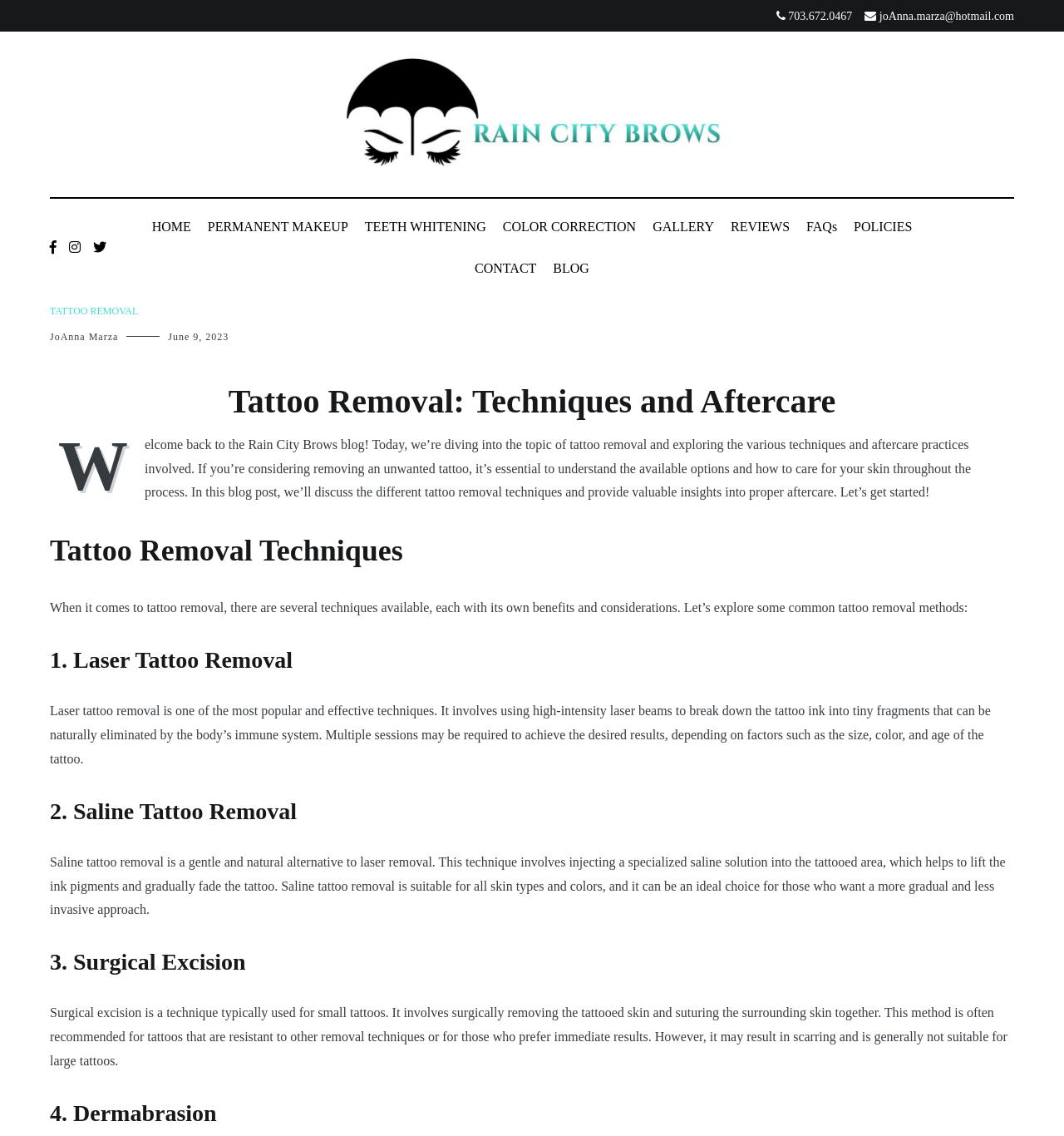Identify and provide the main heading of the webpage.

Tattoo Removal: Techniques and Aftercare